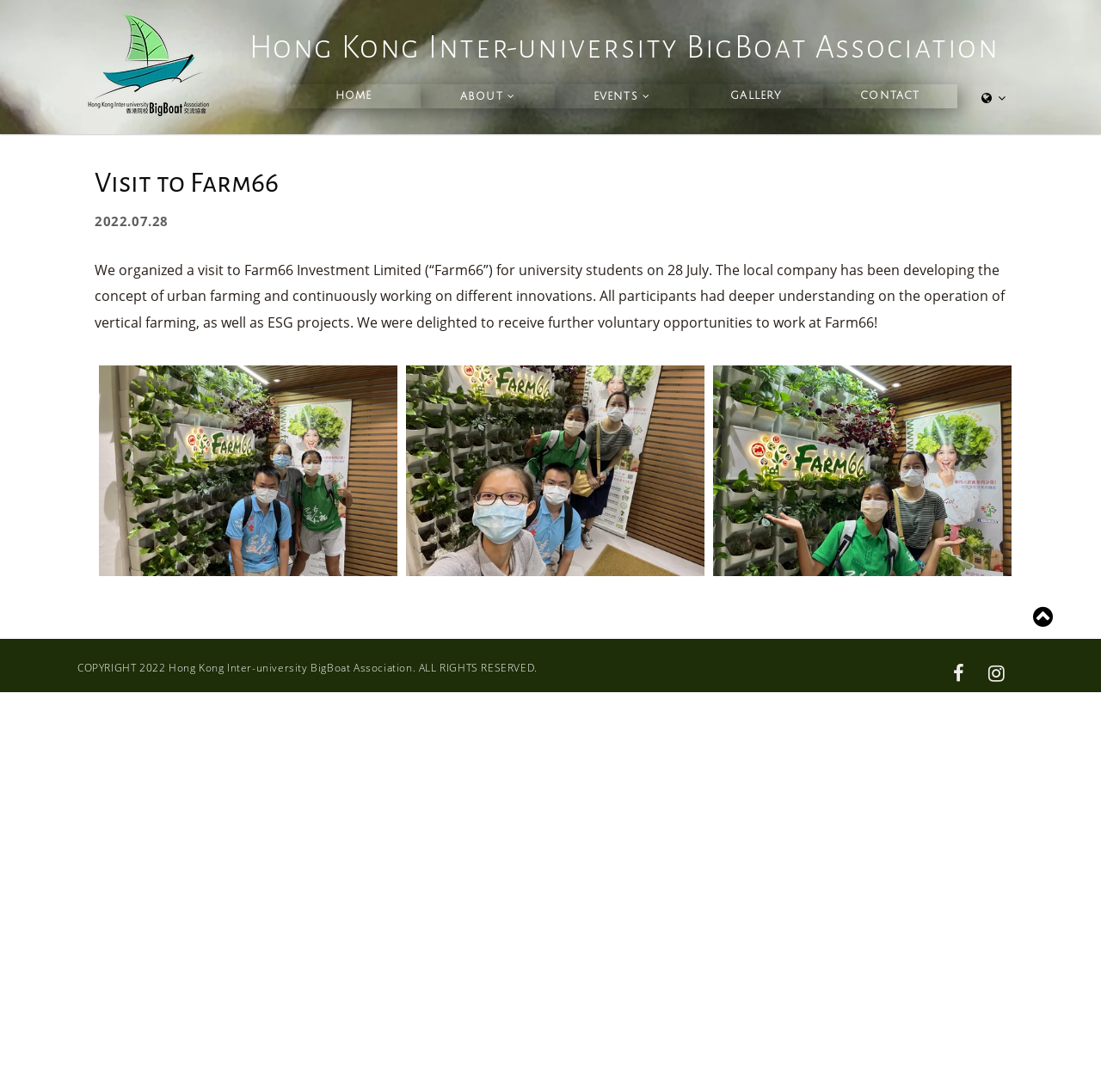From the webpage screenshot, identify the region described by EVENTS. Provide the bounding box coordinates as (top-left x, top-left y, bottom-right x, bottom-right y), with each value being a floating point number between 0 and 1.

[0.504, 0.077, 0.626, 0.099]